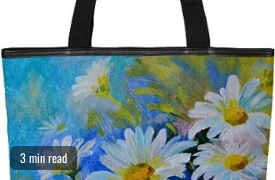Generate an elaborate caption that includes all aspects of the image.

The image showcases a vibrant leather carry bag designed specifically for lunch boxes and water bottles, beautifully adorned with a floral pattern featuring daisies against a soothing blue background. The bag's design combines functionality with a charming aesthetic, making it ideal for daily use. Below the bag, there's a text overlay indicating "3 min read," suggesting that a related article provides further insights or information about this product or its usage. This appealing bag not only serves practical purposes but also adds a touch of style to your day-to-day activities.